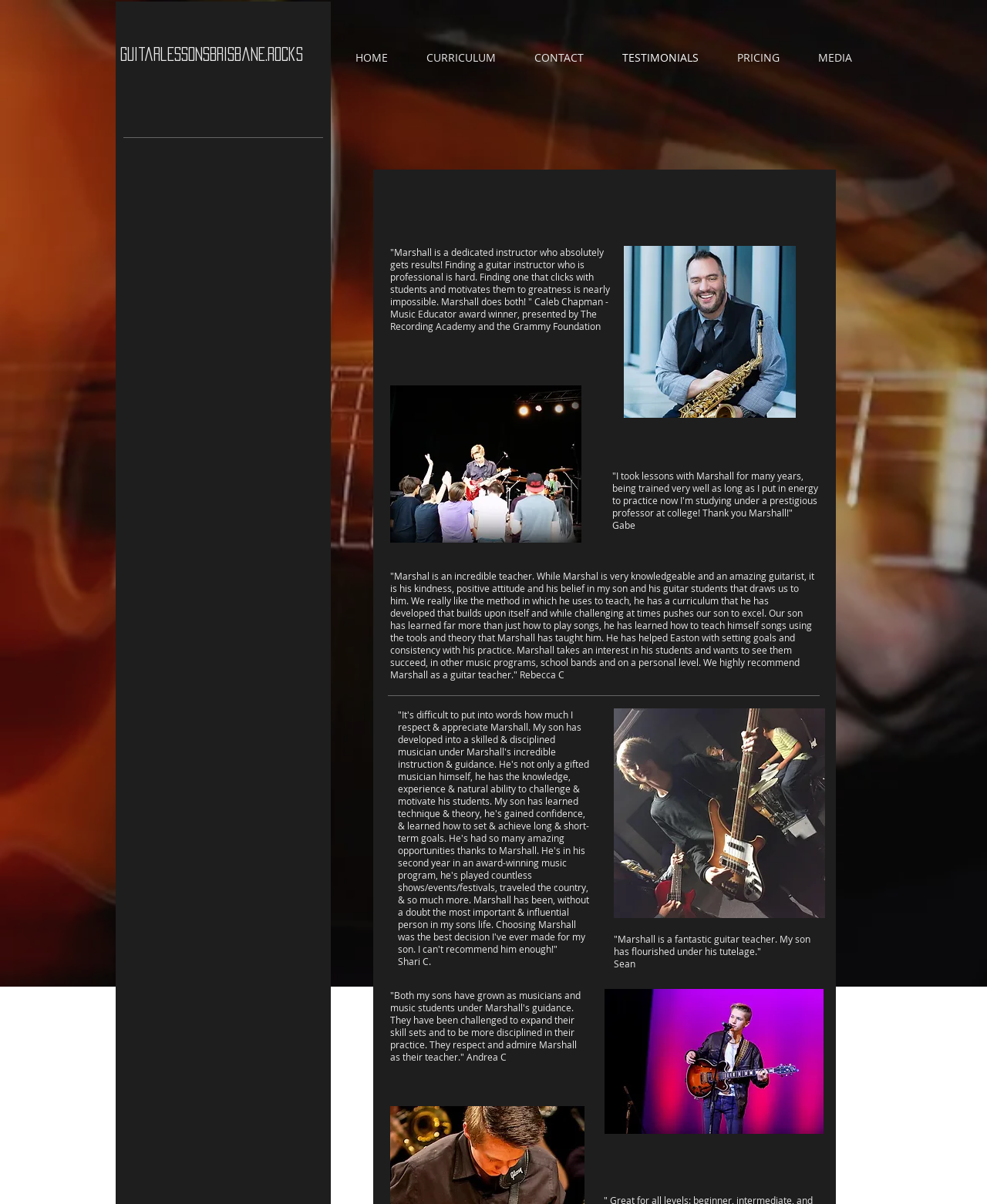Please look at the image and answer the question with a detailed explanation: What is the name of the guitar instructor?

The name of the guitar instructor is mentioned in the heading 'My name is Marshall and I have the greatest job in the world...' which is located at the top of the webpage.